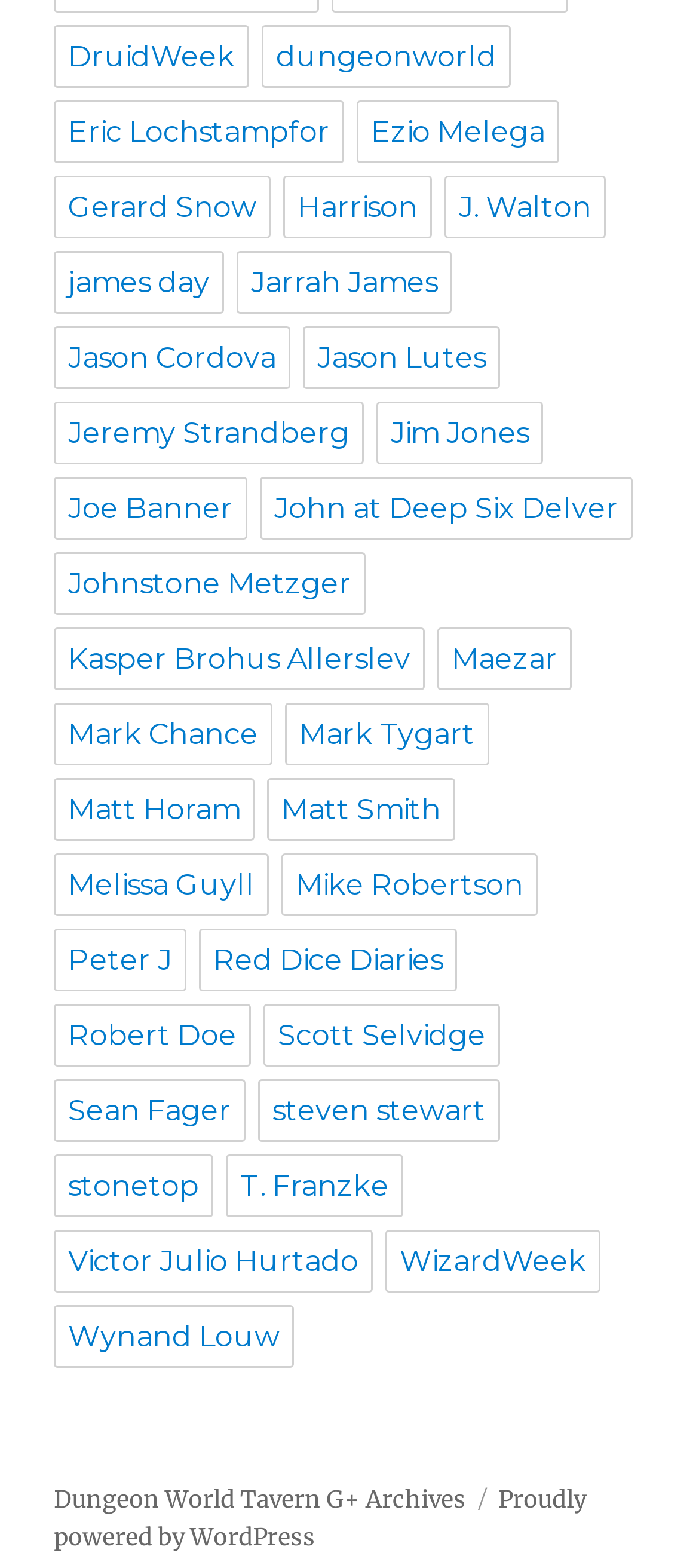Provide the bounding box coordinates, formatted as (top-left x, top-left y, bottom-right x, bottom-right y), with all values being floating point numbers between 0 and 1. Identify the bounding box of the UI element that matches the description: John at Deep Six Delver

[0.372, 0.305, 0.905, 0.345]